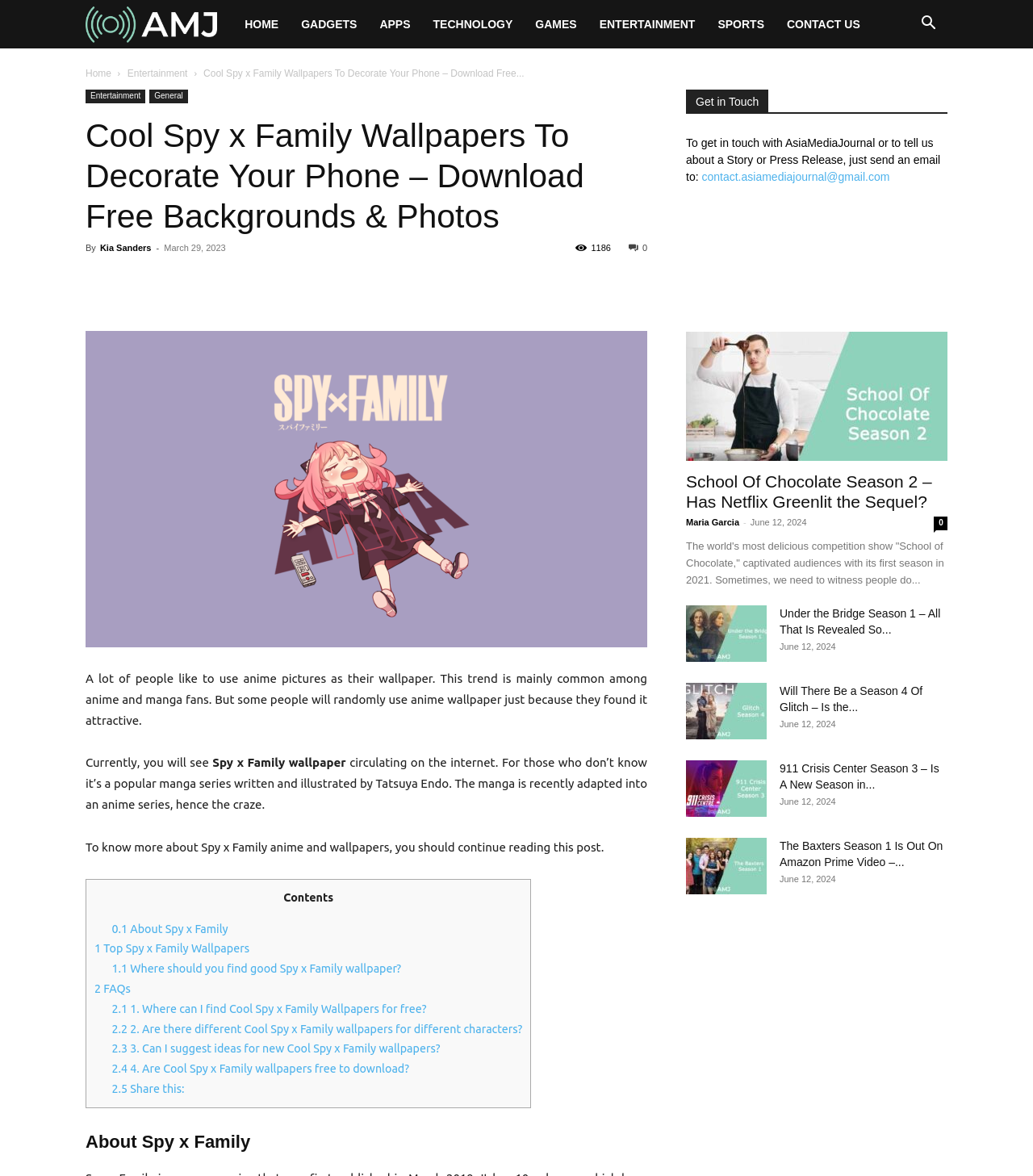What is the purpose of the 'Get in Touch' section?
Can you give a detailed and elaborate answer to the question?

The 'Get in Touch' section provides an email address, 'contact.asiamediajournal@gmail.com', which suggests that the purpose of this section is to allow users to contact AsiaMediaJournal.